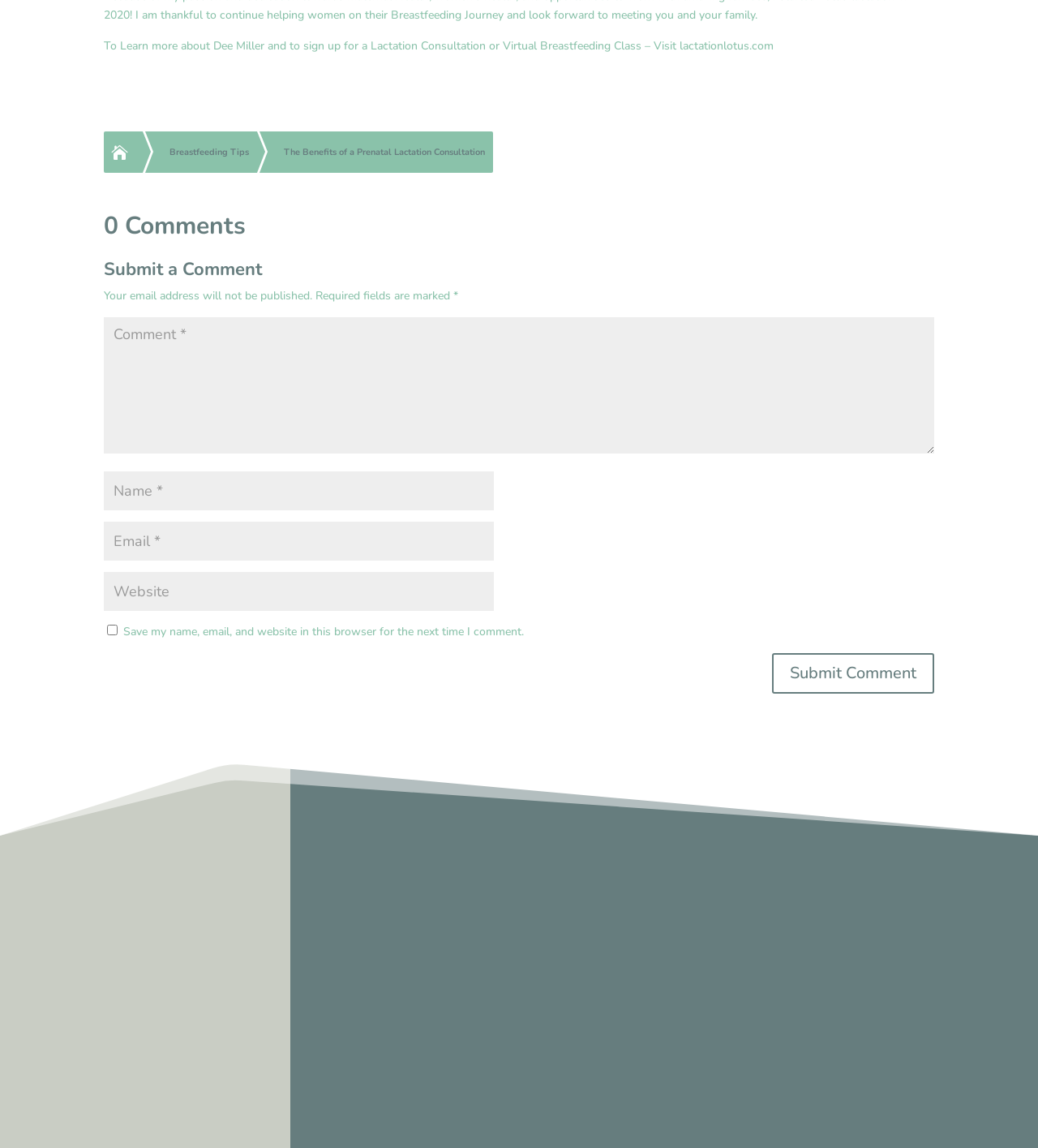Determine the bounding box coordinates for the area you should click to complete the following instruction: "Click the 'Breastfeeding Tips' link".

[0.155, 0.115, 0.266, 0.151]